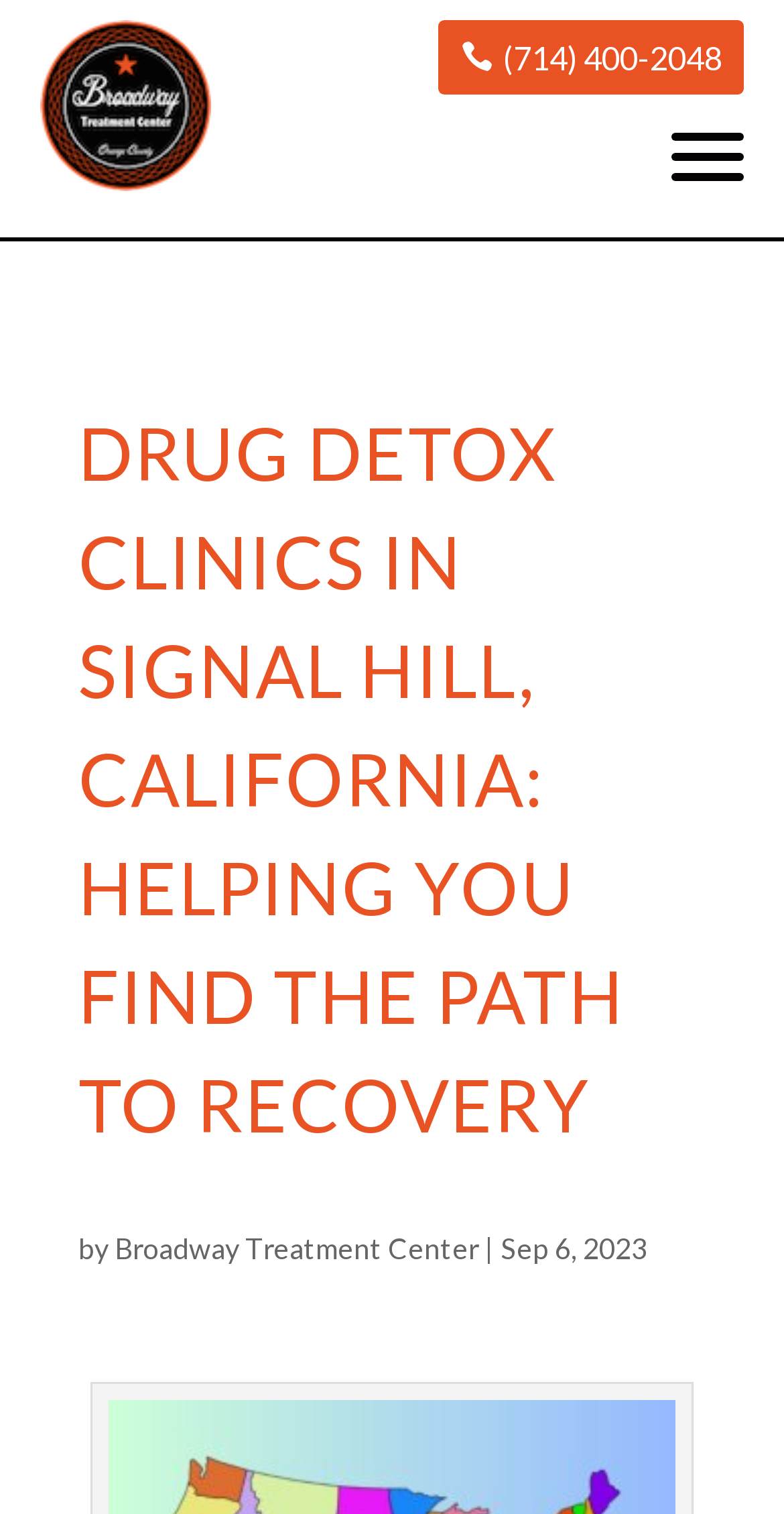How many links are located at the top of the webpage?
Refer to the image and give a detailed answer to the query.

I counted the number of link elements located at the top of the webpage and found three links with OCR text '', ' (714) 400-2048', and ''.